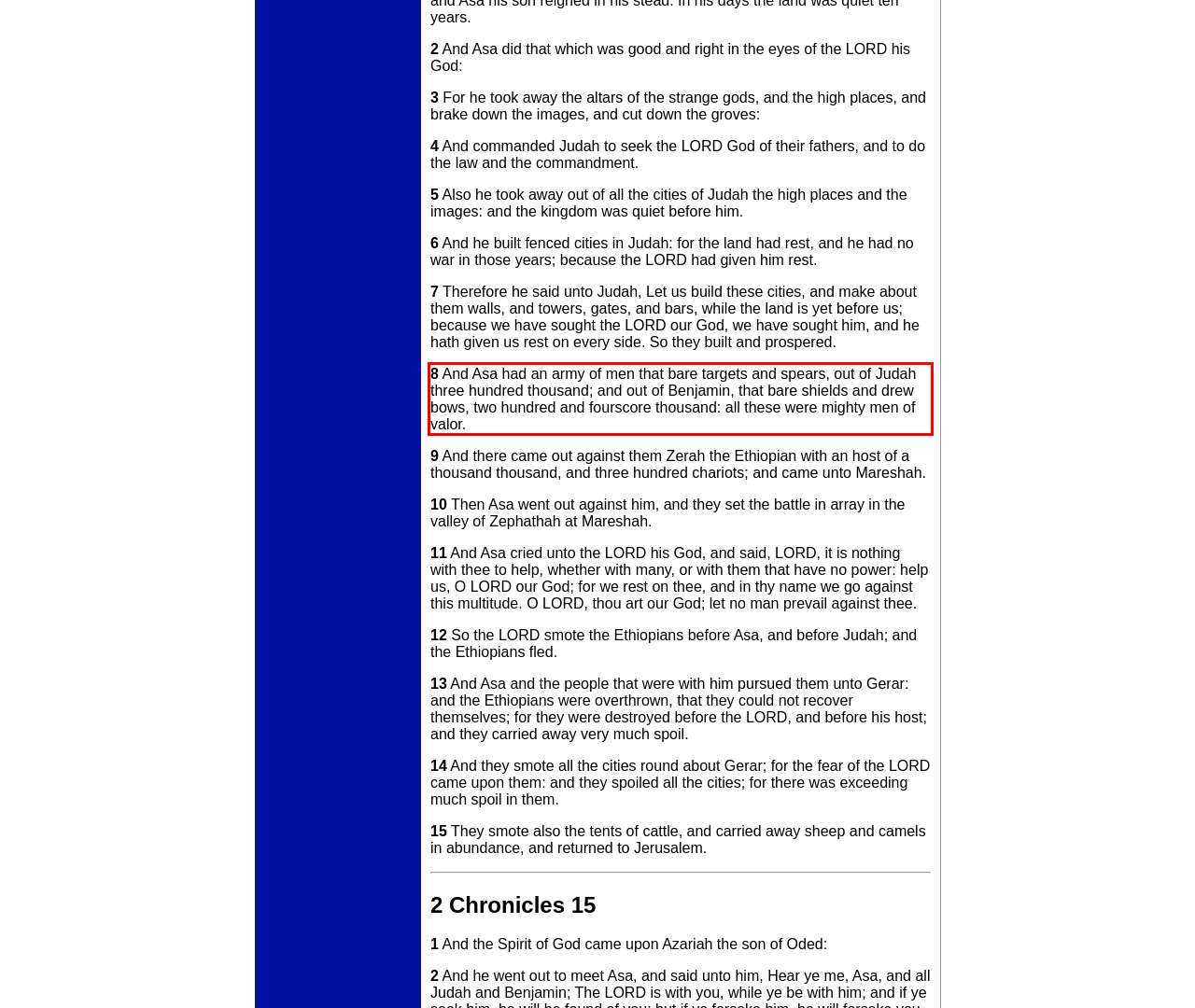Analyze the screenshot of a webpage where a red rectangle is bounding a UI element. Extract and generate the text content within this red bounding box.

8 And Asa had an army of men that bare targets and spears, out of Judah three hundred thousand; and out of Benjamin, that bare shields and drew bows, two hundred and fourscore thousand: all these were mighty men of valor.